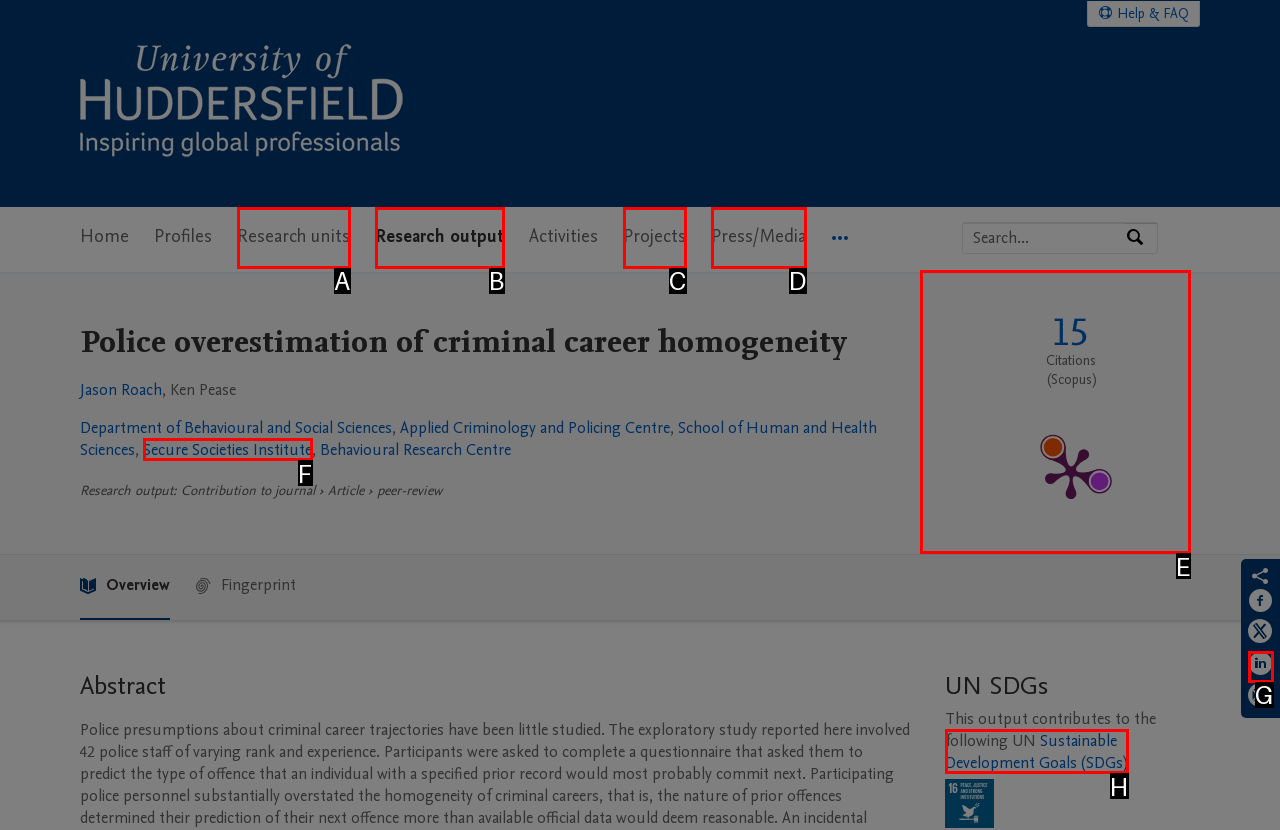Identify the letter of the UI element you should interact with to perform the task: Click on the 'Home' link
Reply with the appropriate letter of the option.

None